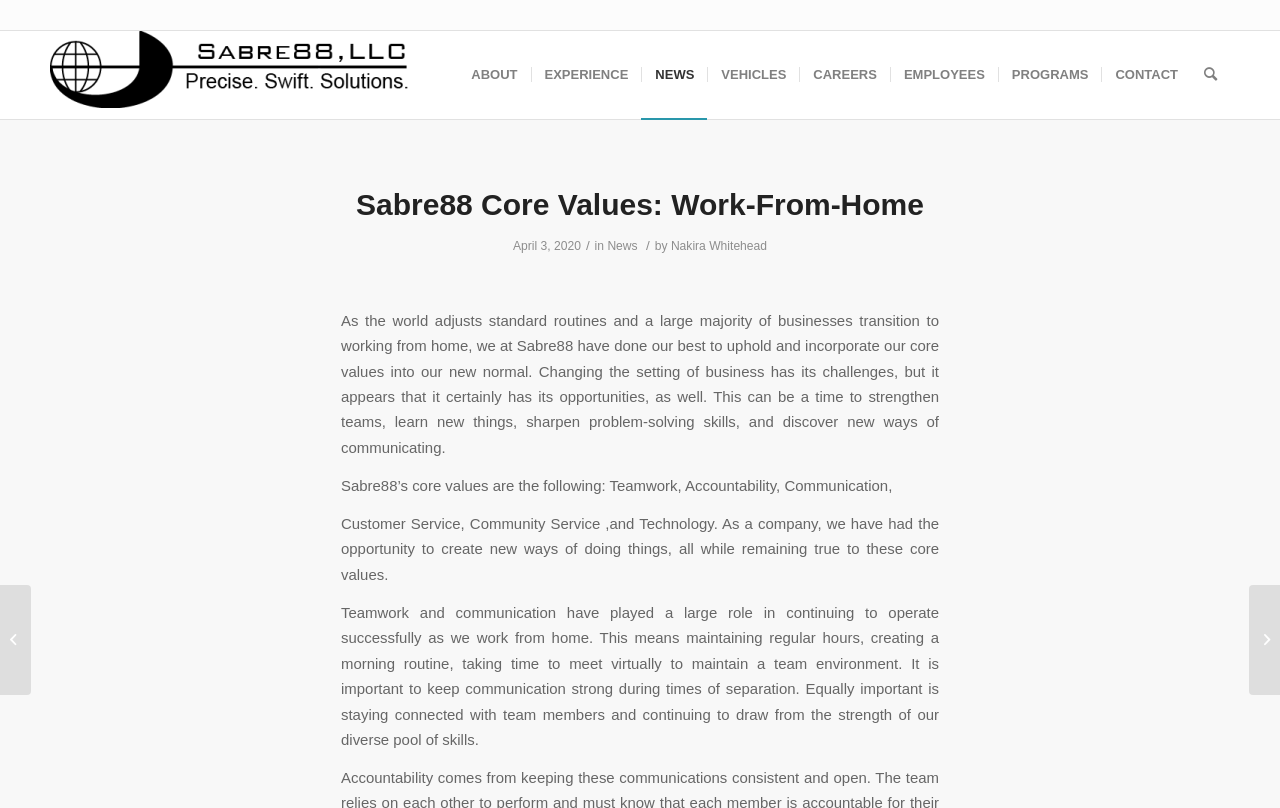Extract the bounding box for the UI element that matches this description: "alt="Sabre88 - Precise.Swift.Solutions" title="sabre88_bc_logo_trans-Copy"".

[0.039, 0.038, 0.32, 0.147]